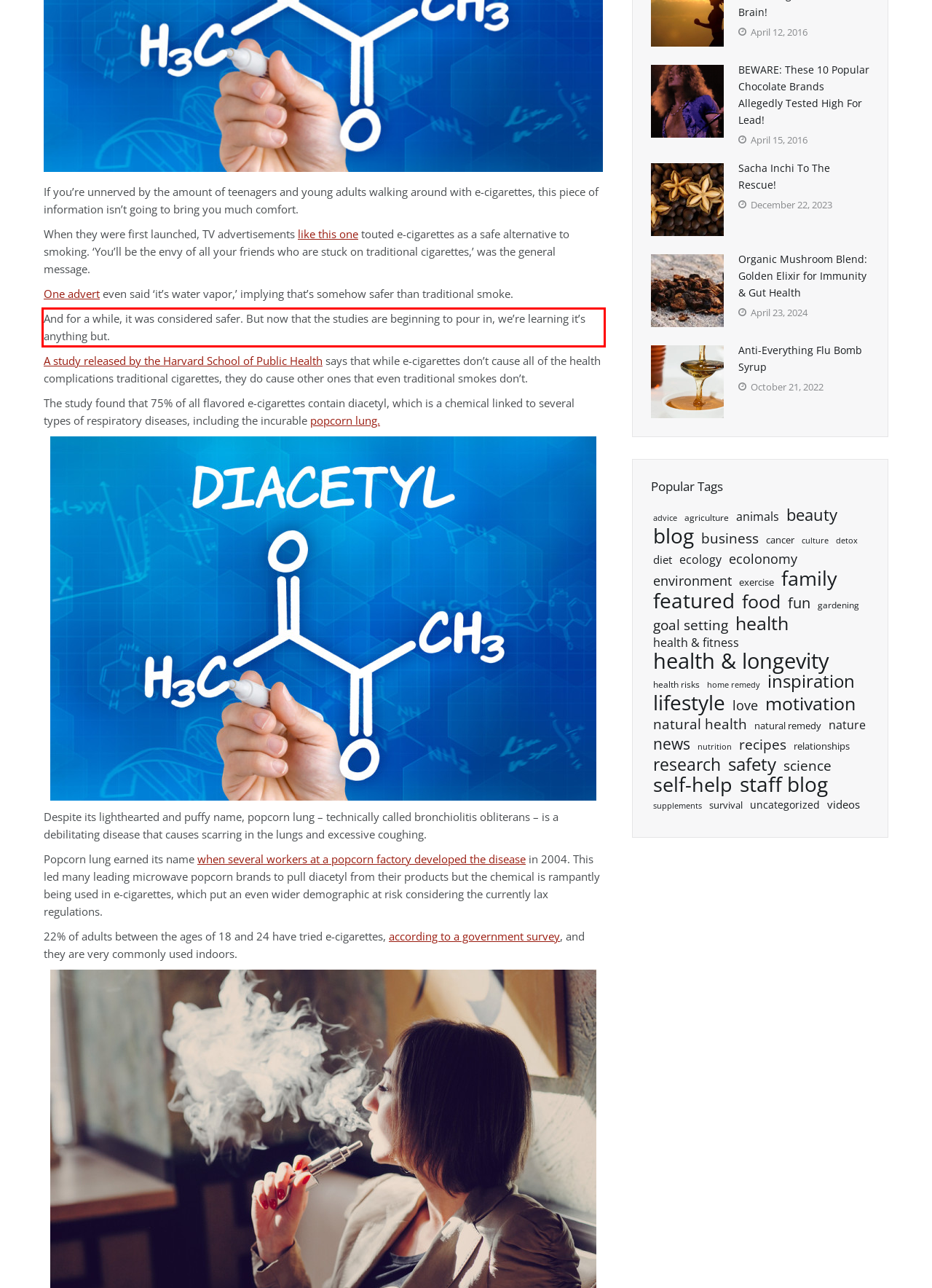Using the provided webpage screenshot, recognize the text content in the area marked by the red bounding box.

And for a while, it was considered safer. But now that the studies are beginning to pour in, we’re learning it’s anything but.